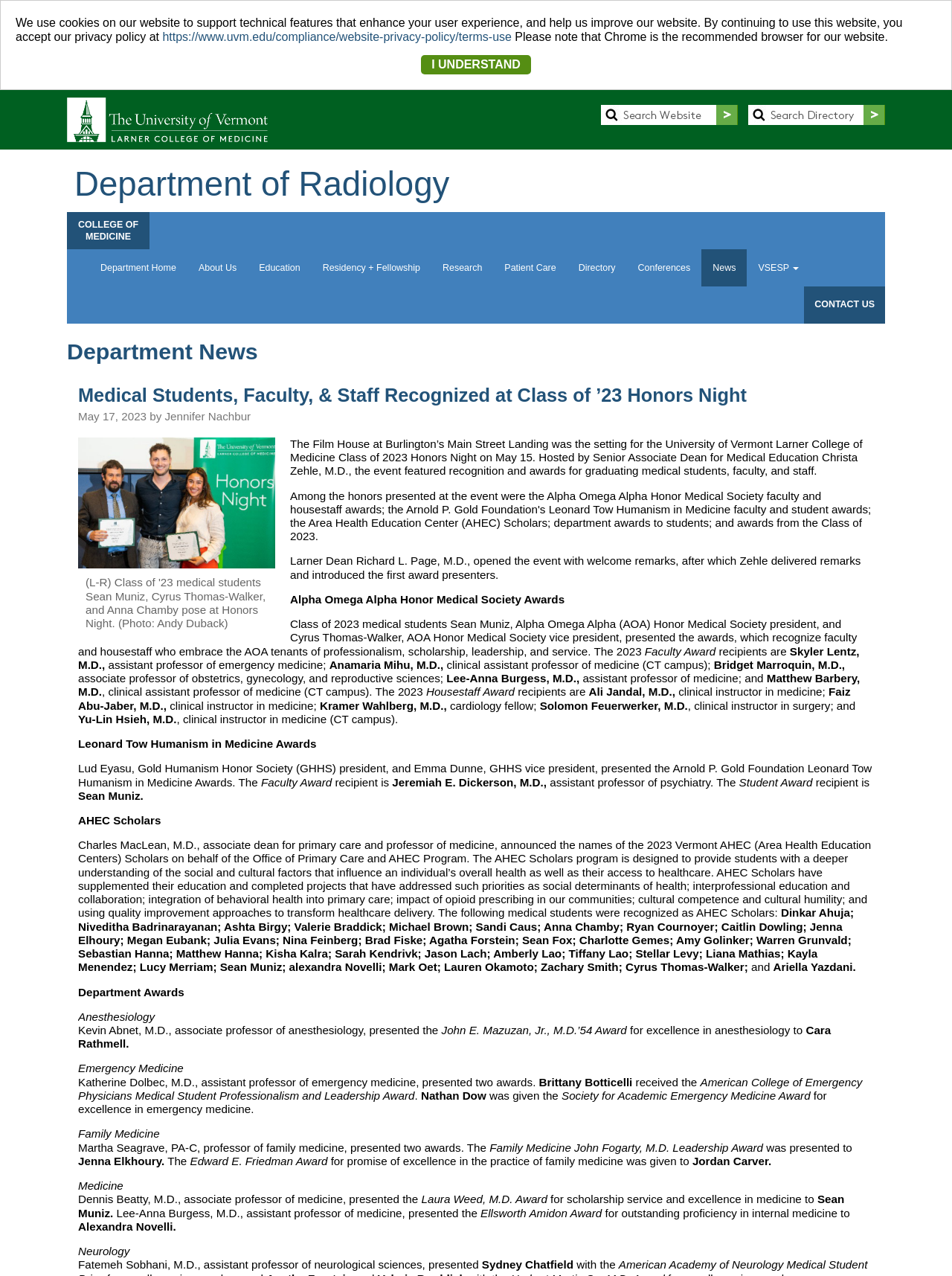Could you determine the bounding box coordinates of the clickable element to complete the instruction: "Get a quote for the PVC To PVC Bilister Welding Machine"? Provide the coordinates as four float numbers between 0 and 1, i.e., [left, top, right, bottom].

None